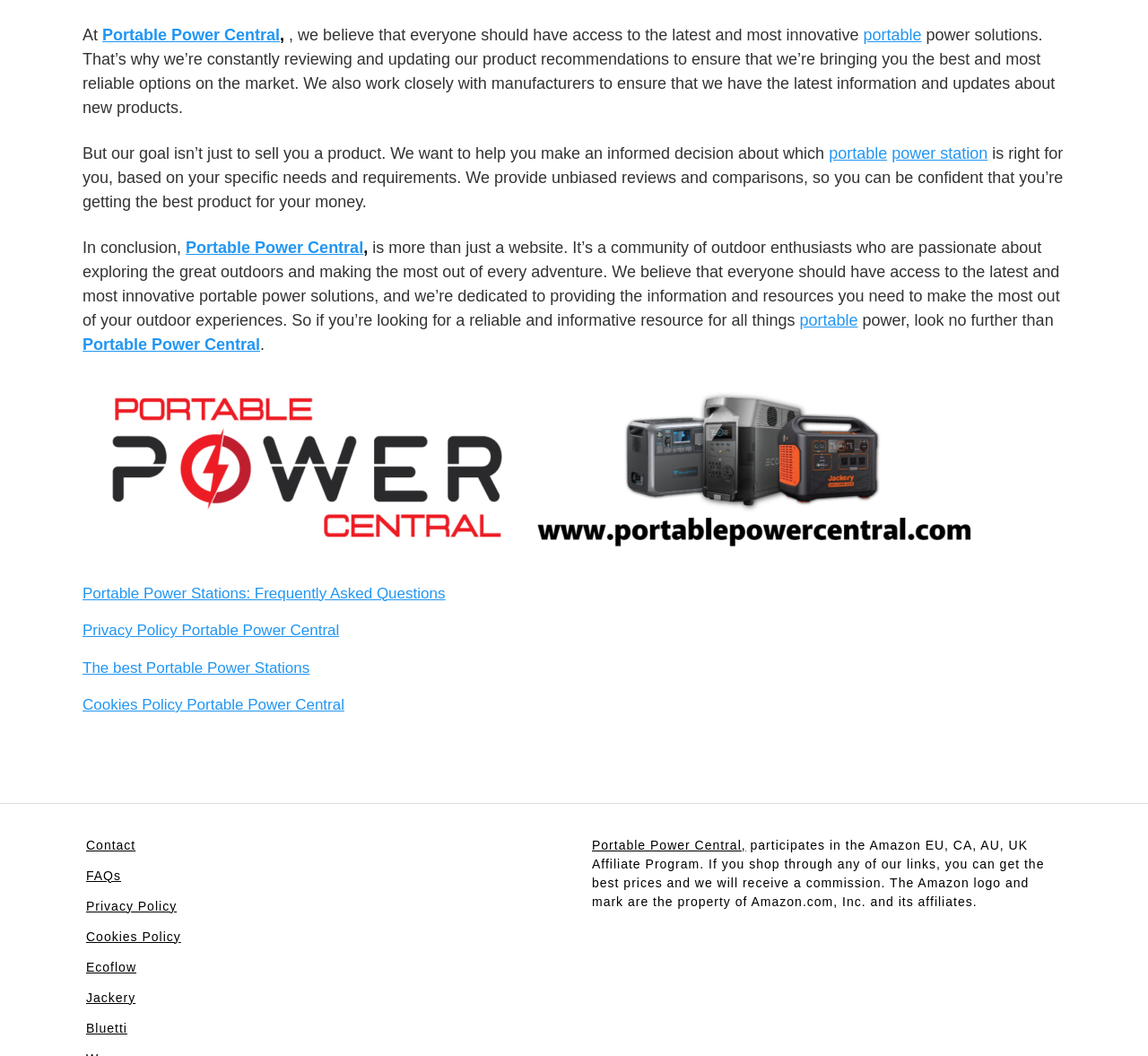Identify the bounding box coordinates of the element that should be clicked to fulfill this task: "Check the references". The coordinates should be provided as four float numbers between 0 and 1, i.e., [left, top, right, bottom].

None